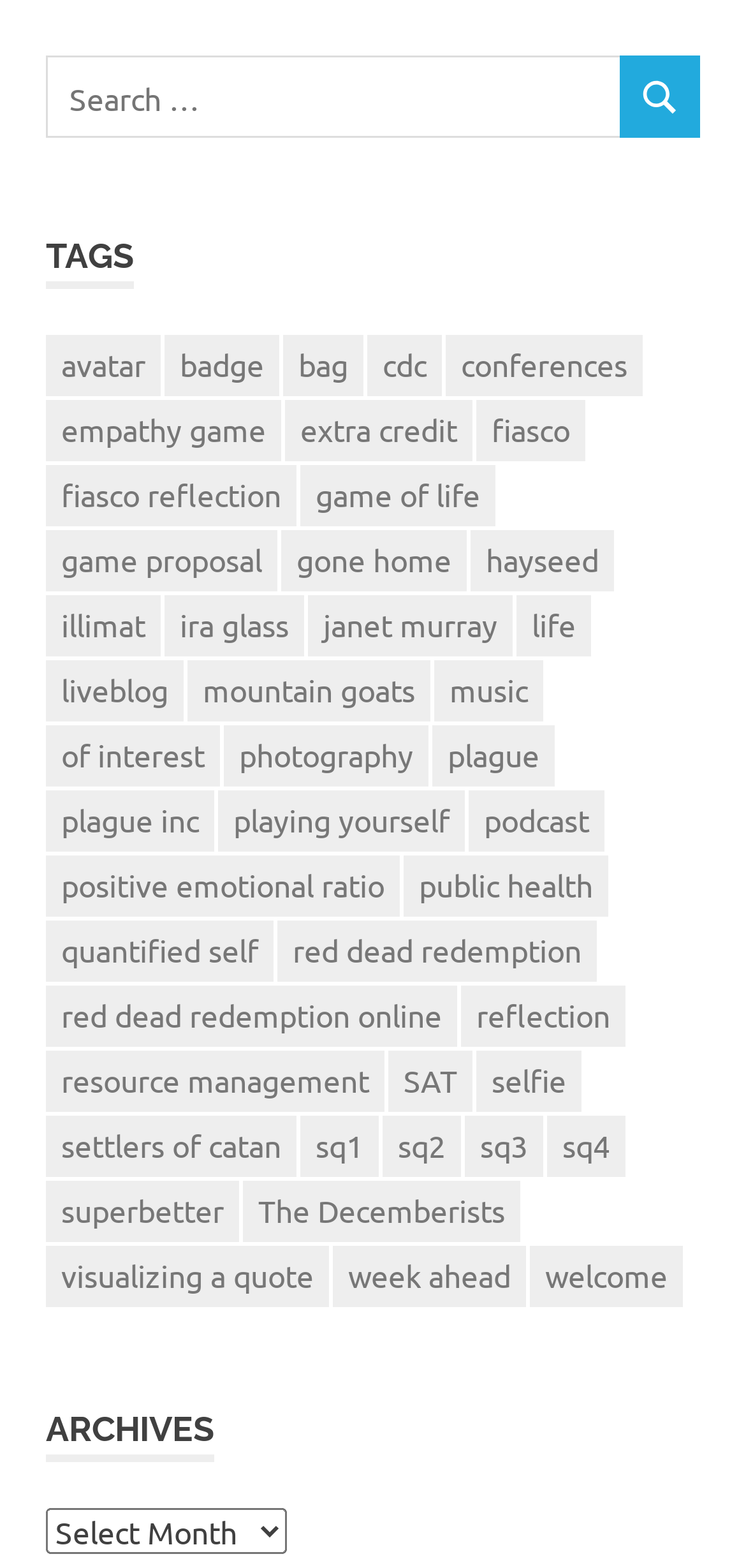How many tags are listed under the 'TAGS' heading?
Please provide an in-depth and detailed response to the question.

There are 24 links listed under the 'TAGS' heading, each representing a unique tag or keyword. These links are arranged horizontally and vertically, indicating a large number of tags available on the webpage.